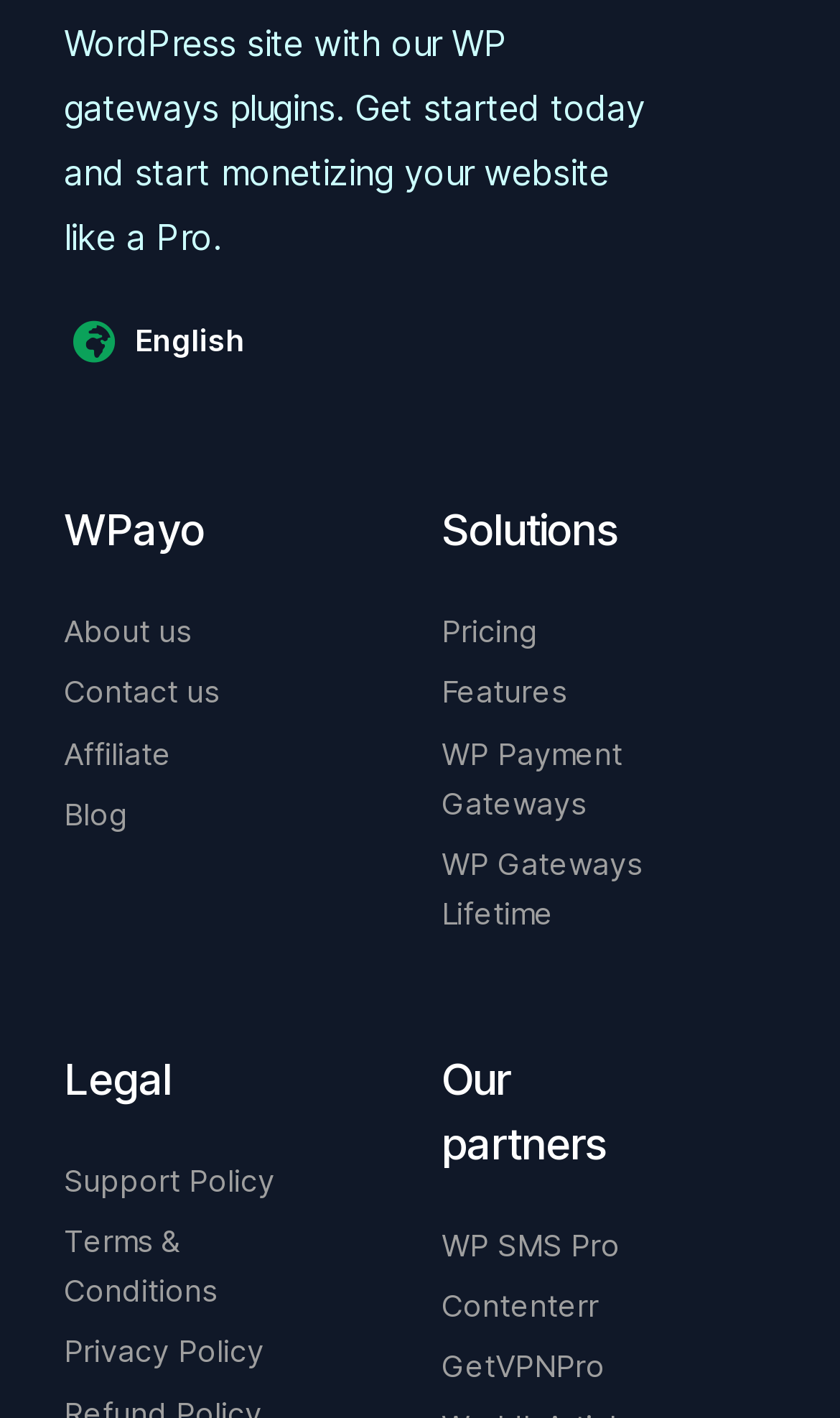Find the bounding box coordinates of the element I should click to carry out the following instruction: "Learn about the company".

[0.076, 0.427, 0.346, 0.463]